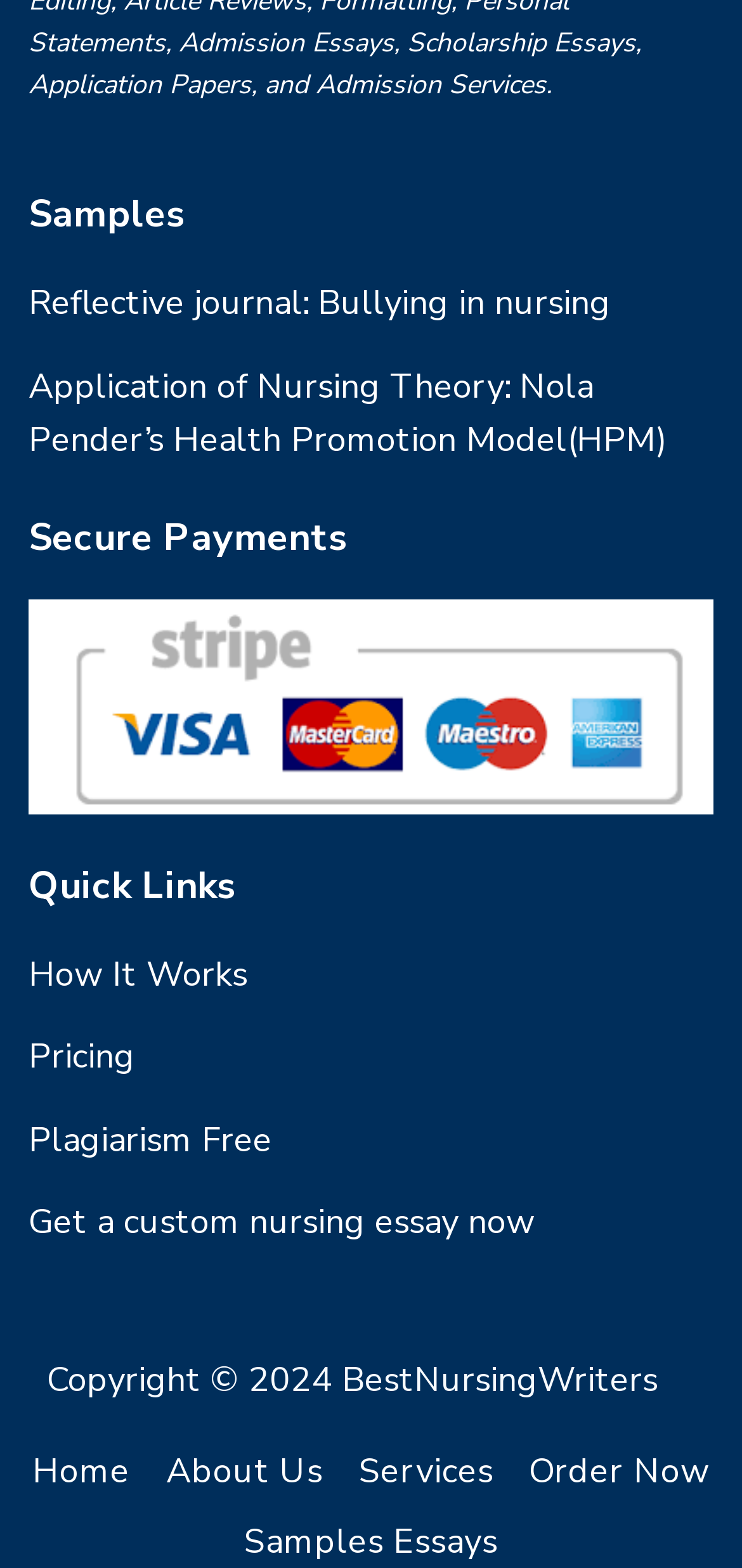How many links are there in the 'Quick Links' section?
Look at the image and provide a detailed response to the question.

The 'Quick Links' section has four links: 'How It Works', 'Pricing', 'Plagiarism Free', and 'Get a custom nursing essay now'.